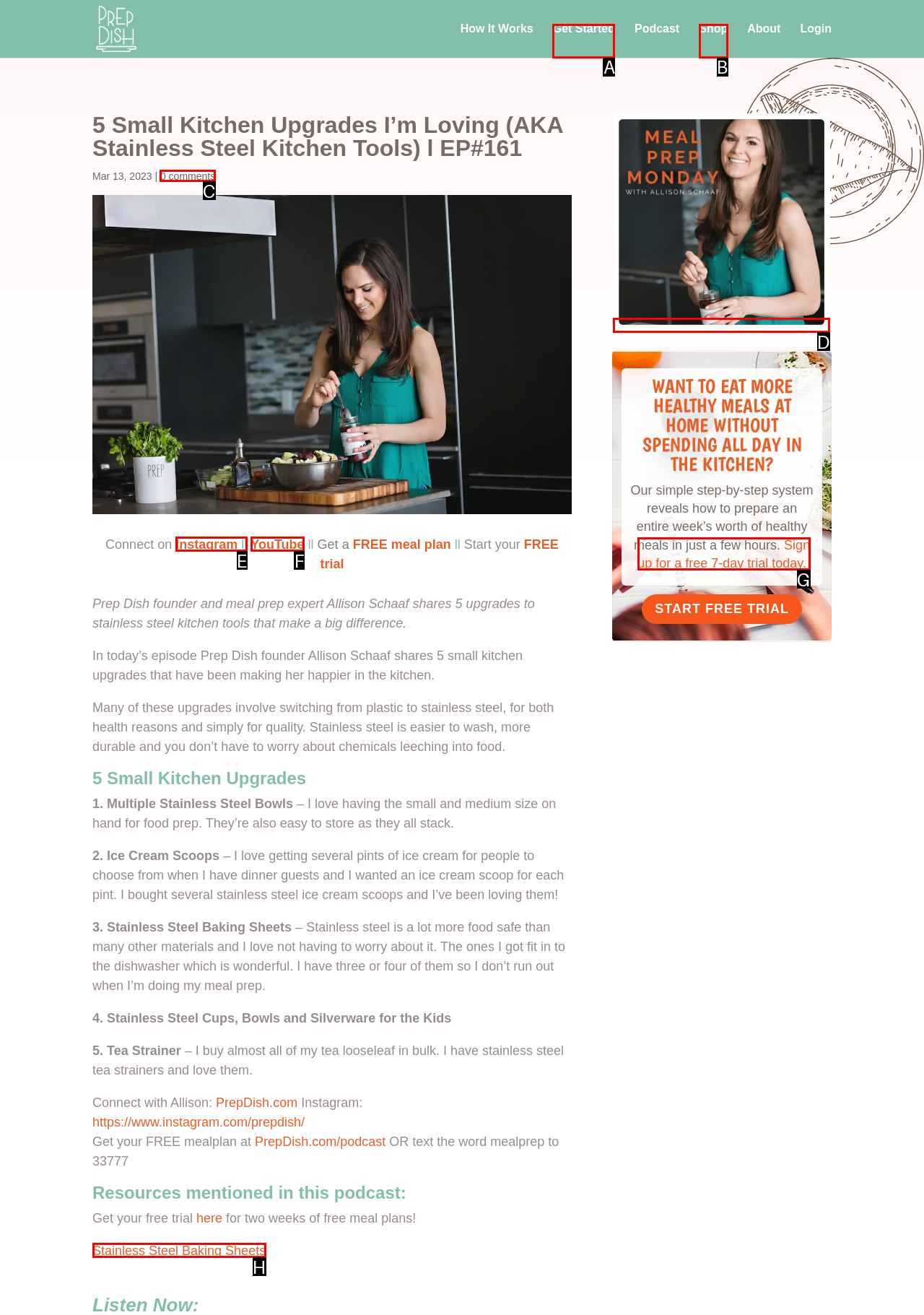Determine which HTML element should be clicked for this task: Listen to the 'Meal Prep Monday Podcast'
Provide the option's letter from the available choices.

D